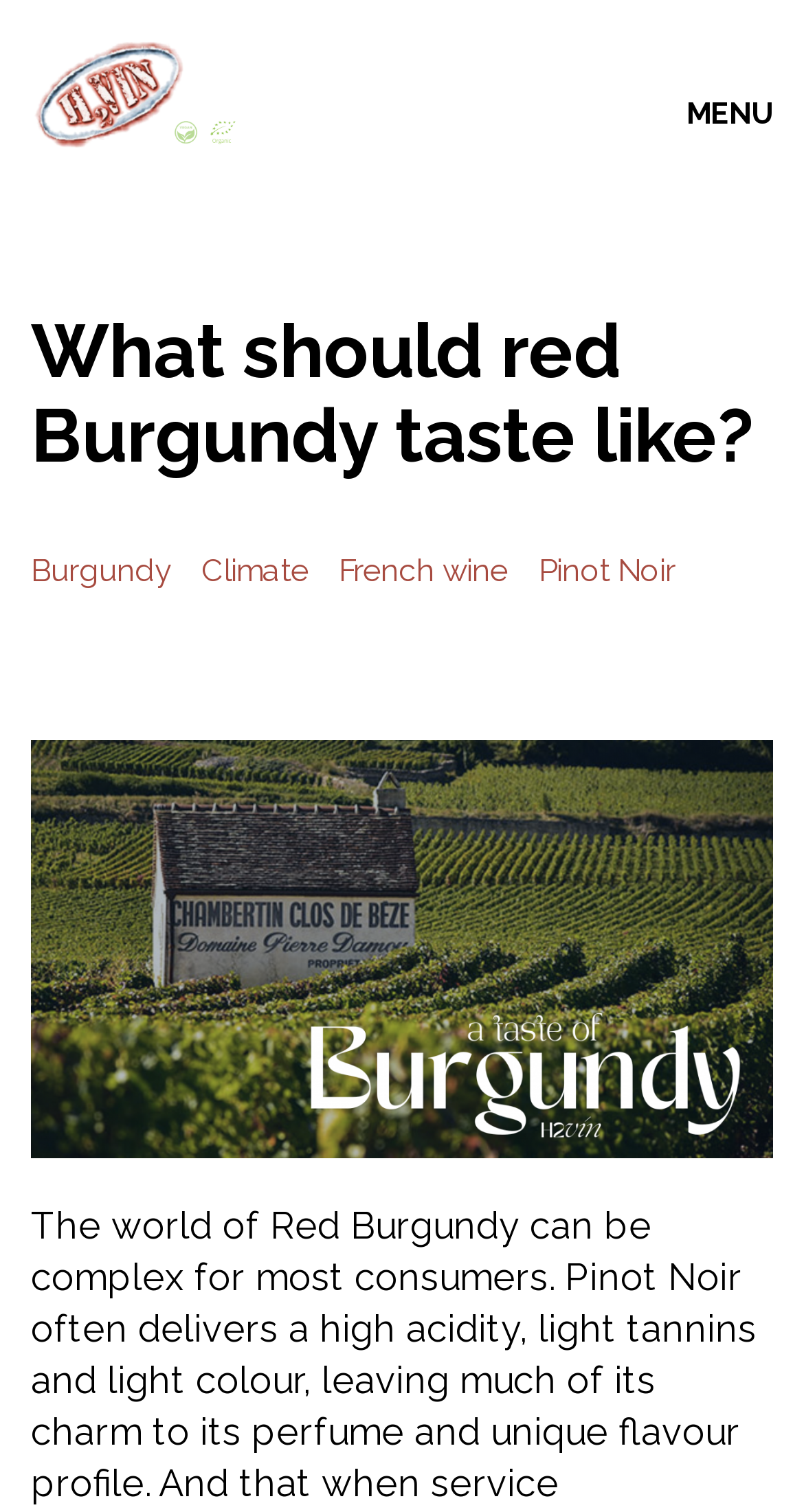What is the position of the image on the webpage?
Refer to the image and offer an in-depth and detailed answer to the question.

According to the bounding box coordinates [0.038, 0.027, 0.295, 0.098], the image is located at the top-left corner of the webpage.